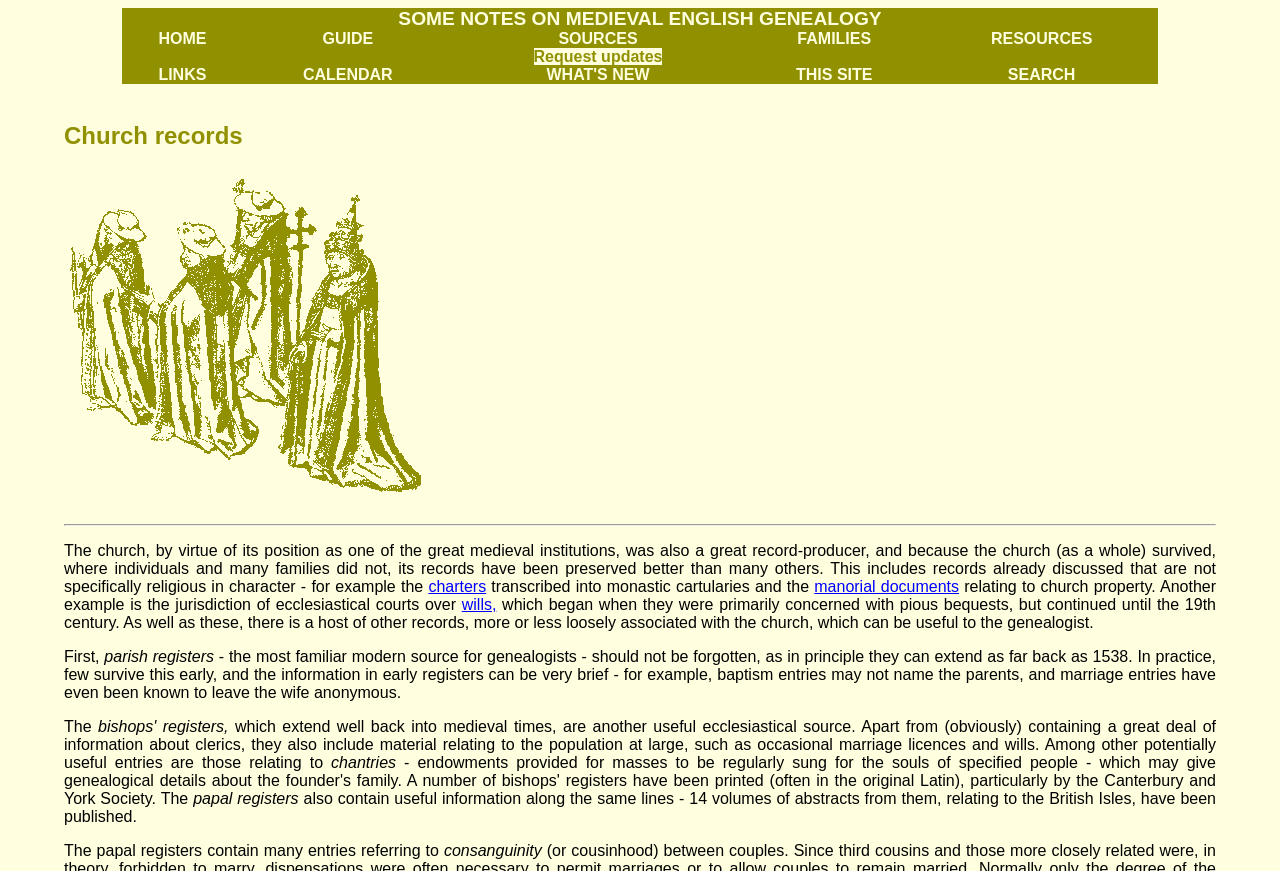Answer the question using only one word or a concise phrase: What is the main topic of this webpage?

Church records